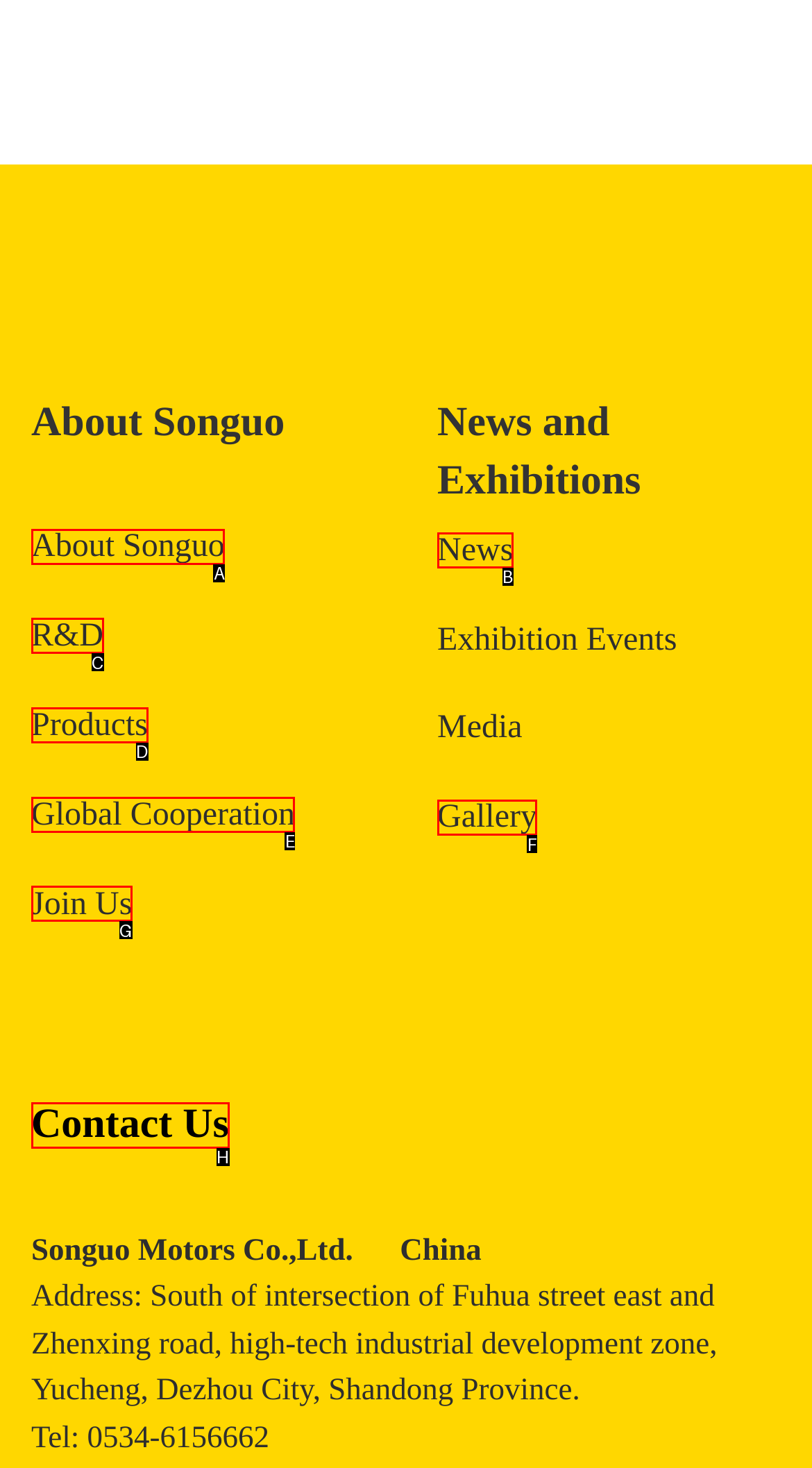Select the HTML element that matches the description: RePEc Biblio
Respond with the letter of the correct choice from the given options directly.

None